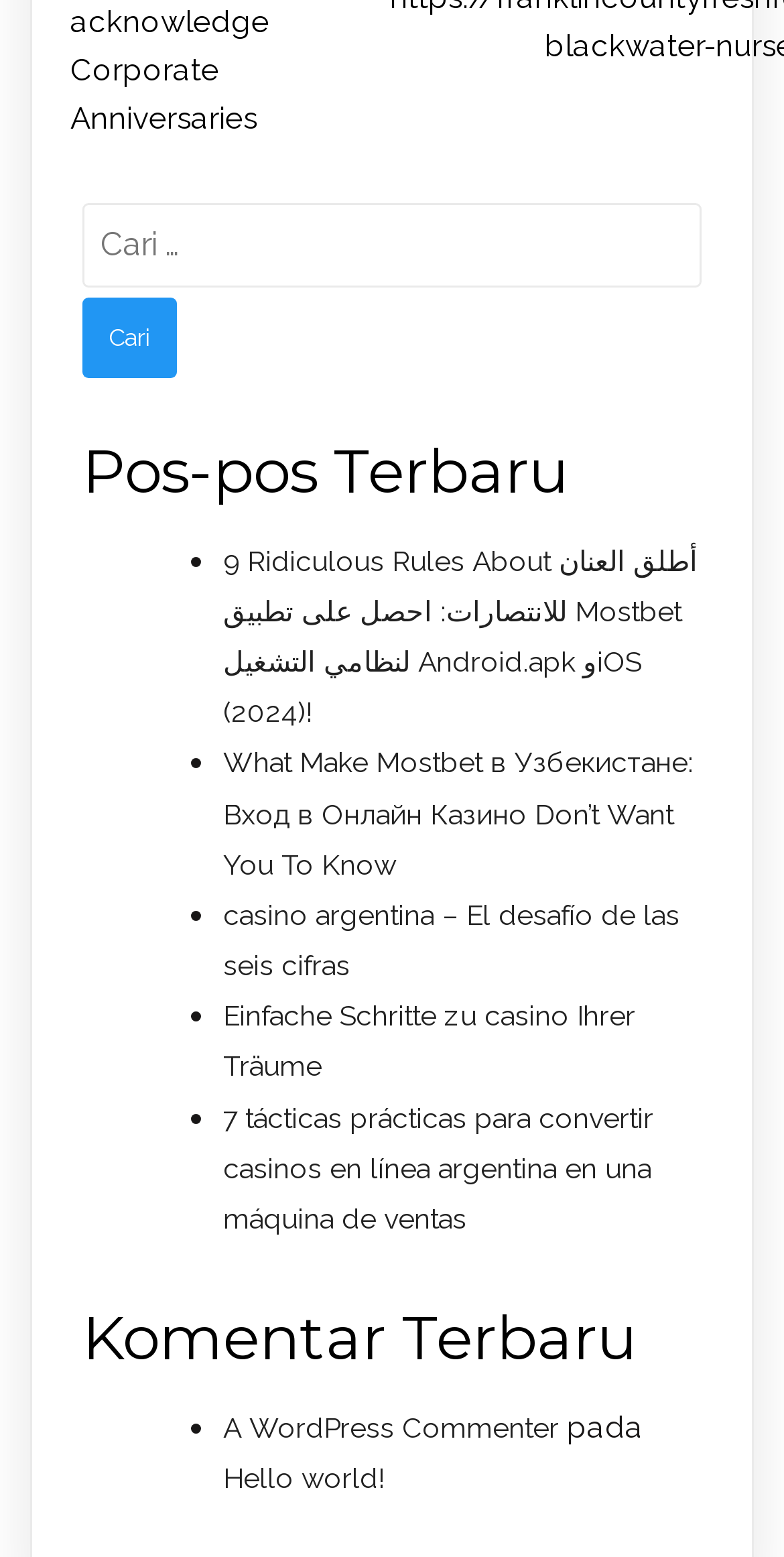Using the element description A WordPress Commenter, predict the bounding box coordinates for the UI element. Provide the coordinates in (top-left x, top-left y, bottom-right x, bottom-right y) format with values ranging from 0 to 1.

[0.285, 0.906, 0.713, 0.927]